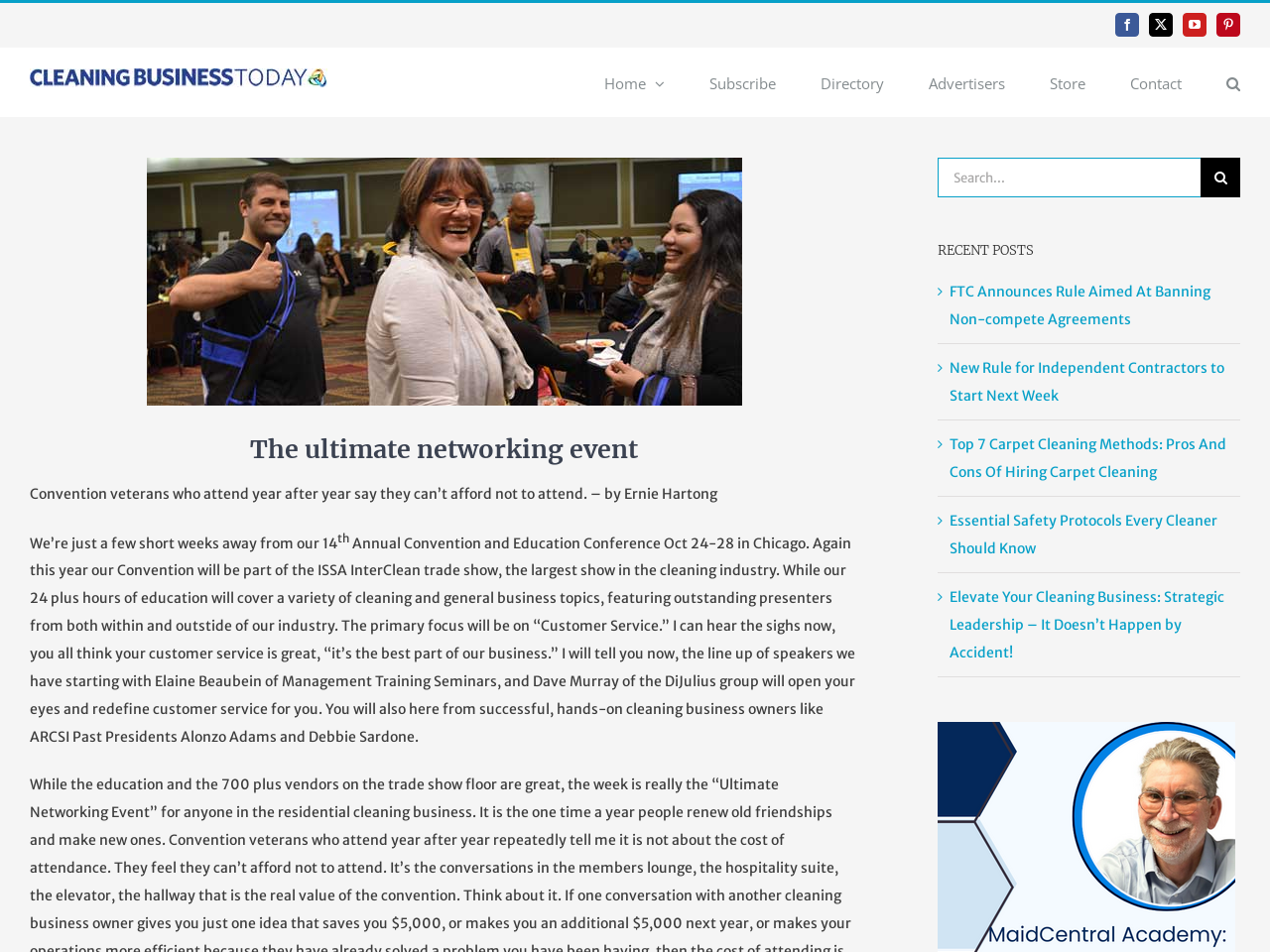Identify the bounding box coordinates for the element you need to click to achieve the following task: "Search for something". Provide the bounding box coordinates as four float numbers between 0 and 1, in the form [left, top, right, bottom].

[0.738, 0.166, 0.977, 0.207]